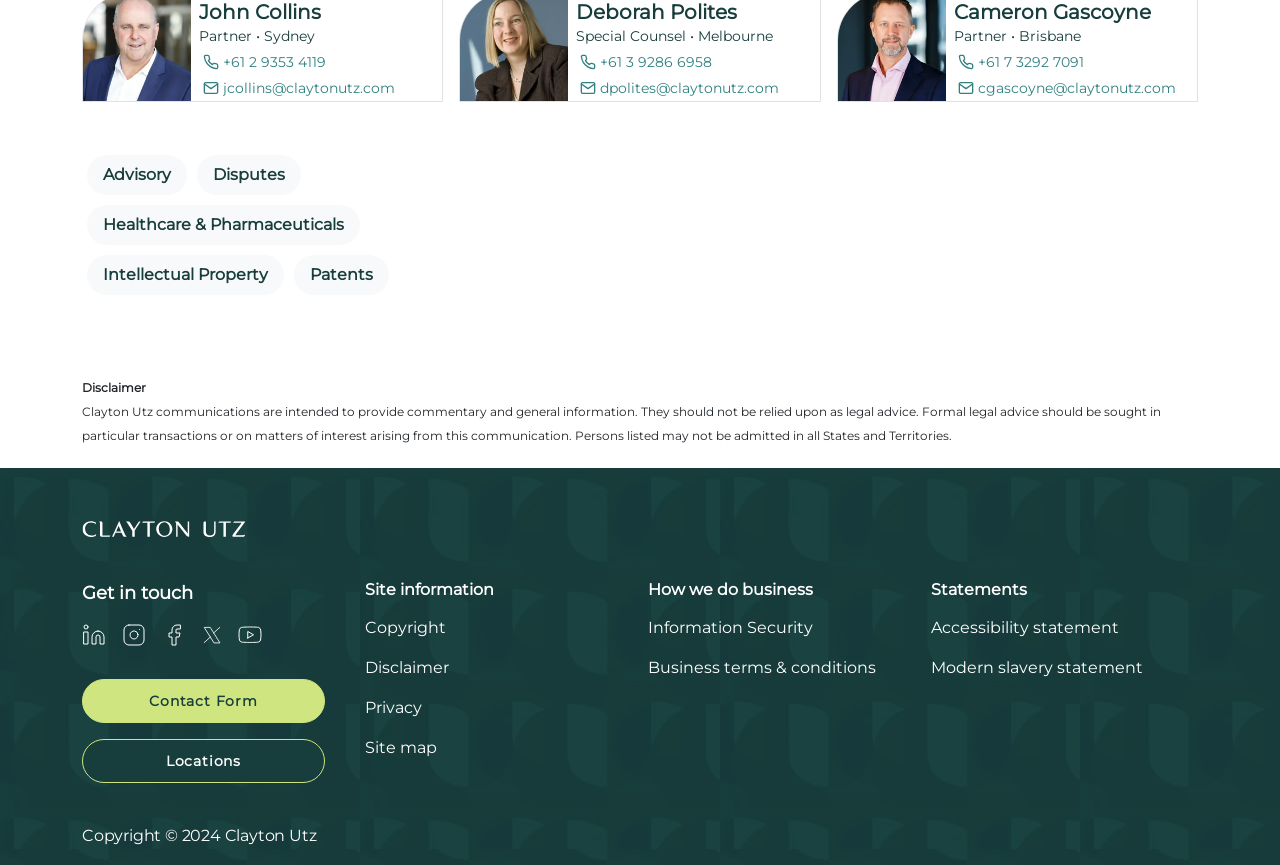Identify the bounding box coordinates of the region that needs to be clicked to carry out this instruction: "View the 'Contact Form'". Provide these coordinates as four float numbers ranging from 0 to 1, i.e., [left, top, right, bottom].

[0.064, 0.785, 0.254, 0.836]